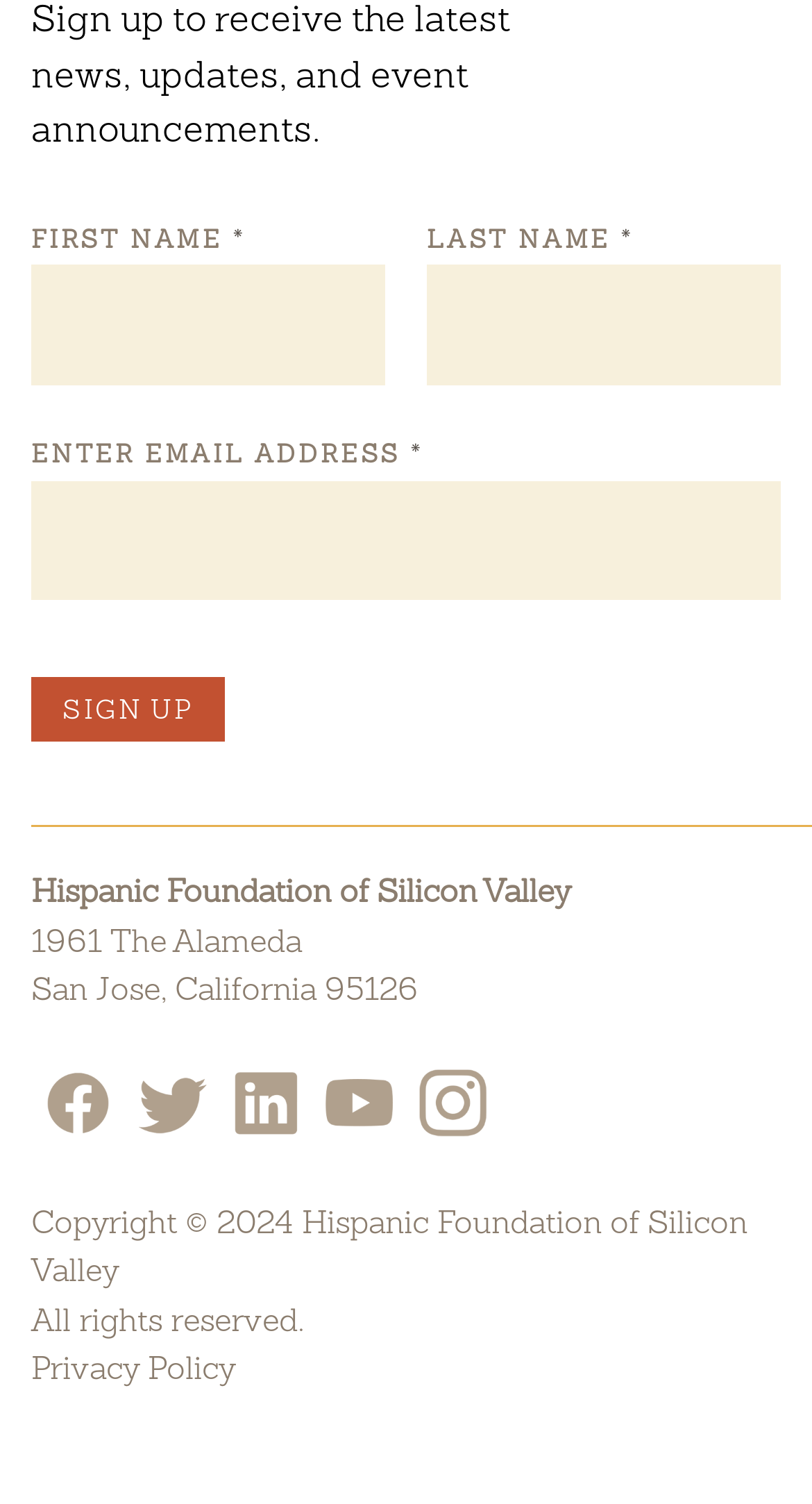Please locate the bounding box coordinates of the element's region that needs to be clicked to follow the instruction: "Click sign up". The bounding box coordinates should be provided as four float numbers between 0 and 1, i.e., [left, top, right, bottom].

[0.038, 0.45, 0.277, 0.493]